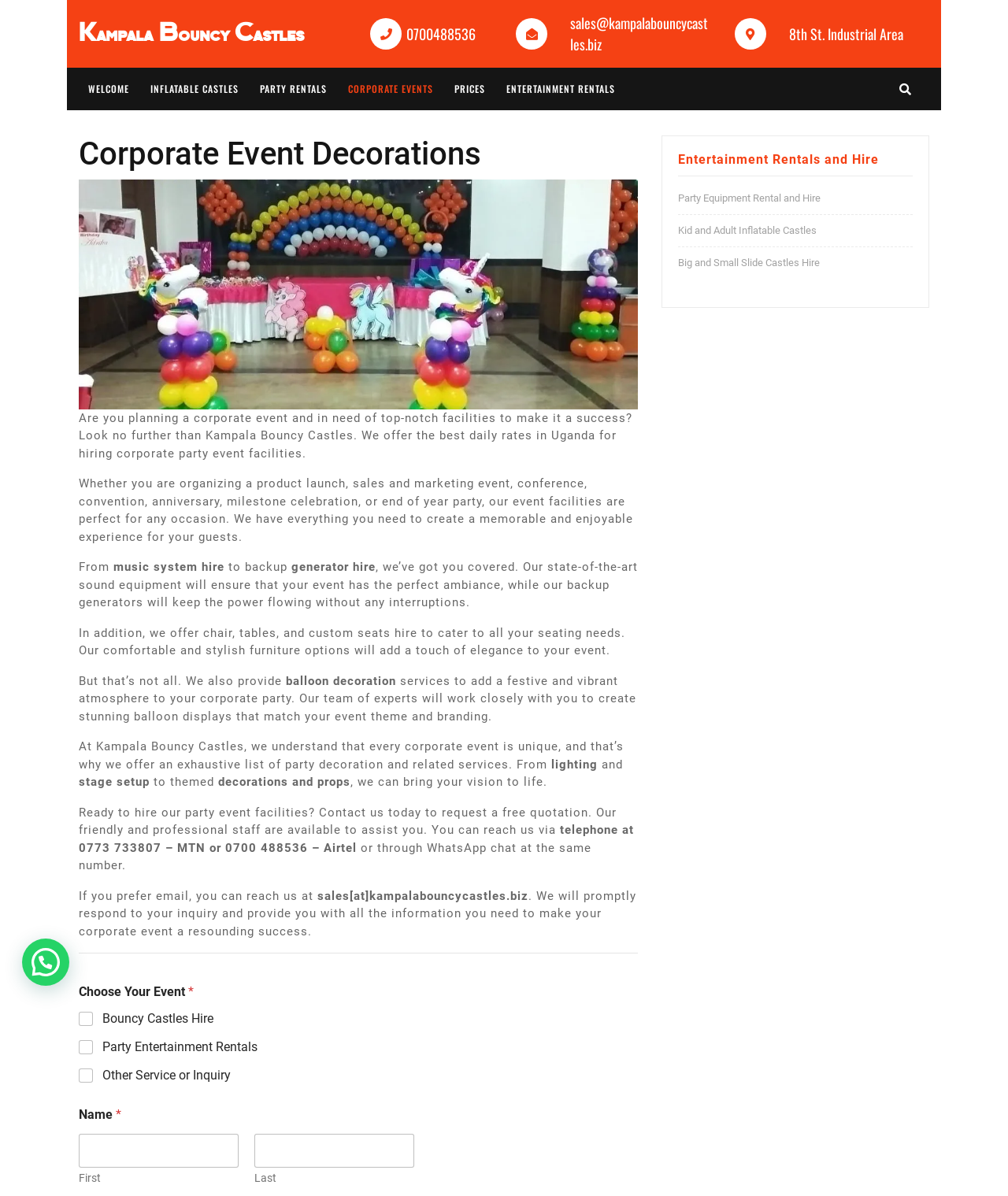What is the company's phone number?
Examine the image and provide an in-depth answer to the question.

The company's phone number can be found in the contact information section of the webpage, which is located at the bottom of the page. The phone number is listed as 0700 488536, which is an Airtel number.